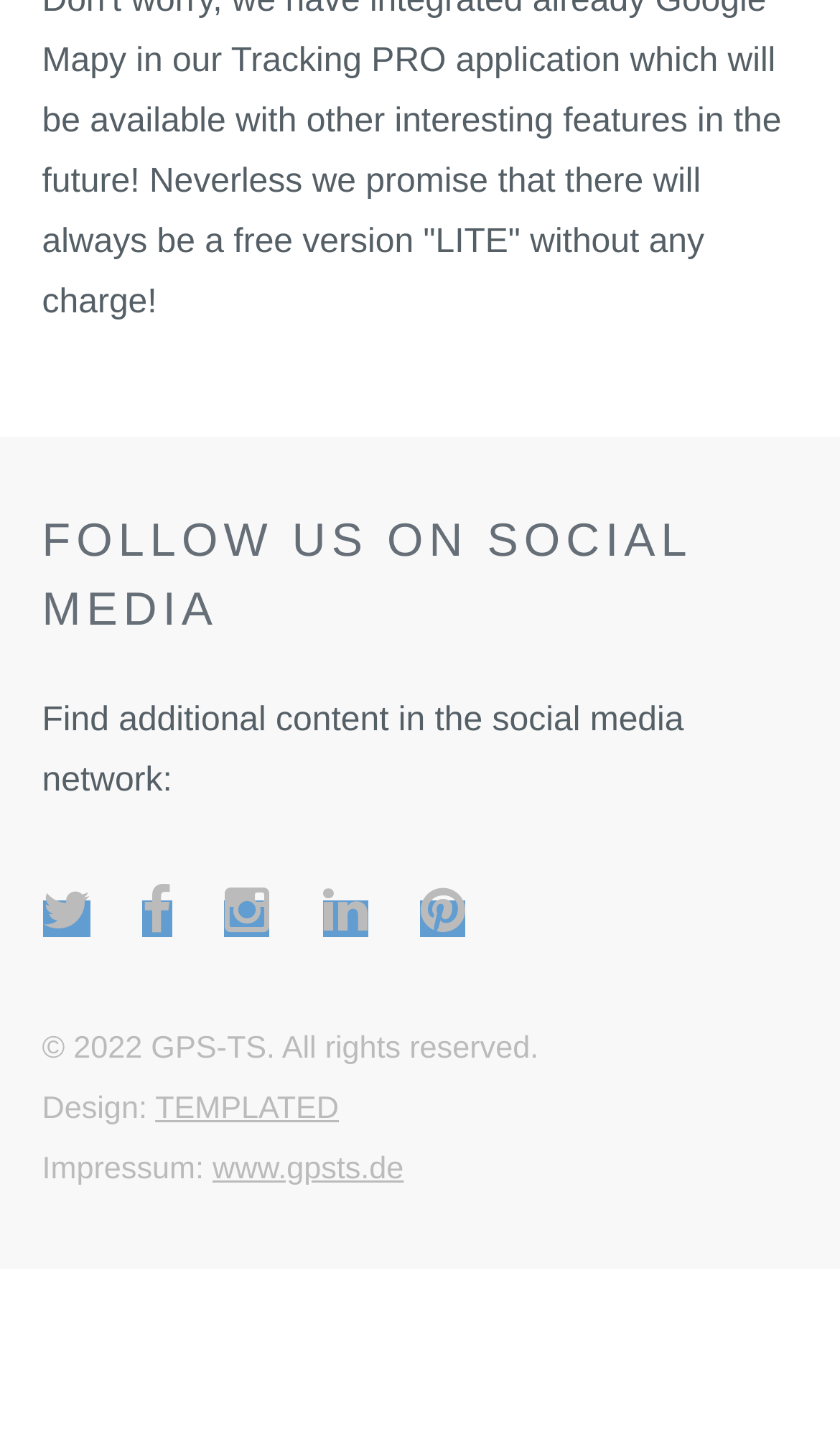What is the copyright year of the website?
Analyze the image and deliver a detailed answer to the question.

The copyright information is provided at the bottom of the webpage, stating '© 2022 GPS-TS. All rights reserved.', which indicates that the copyright year is 2022.